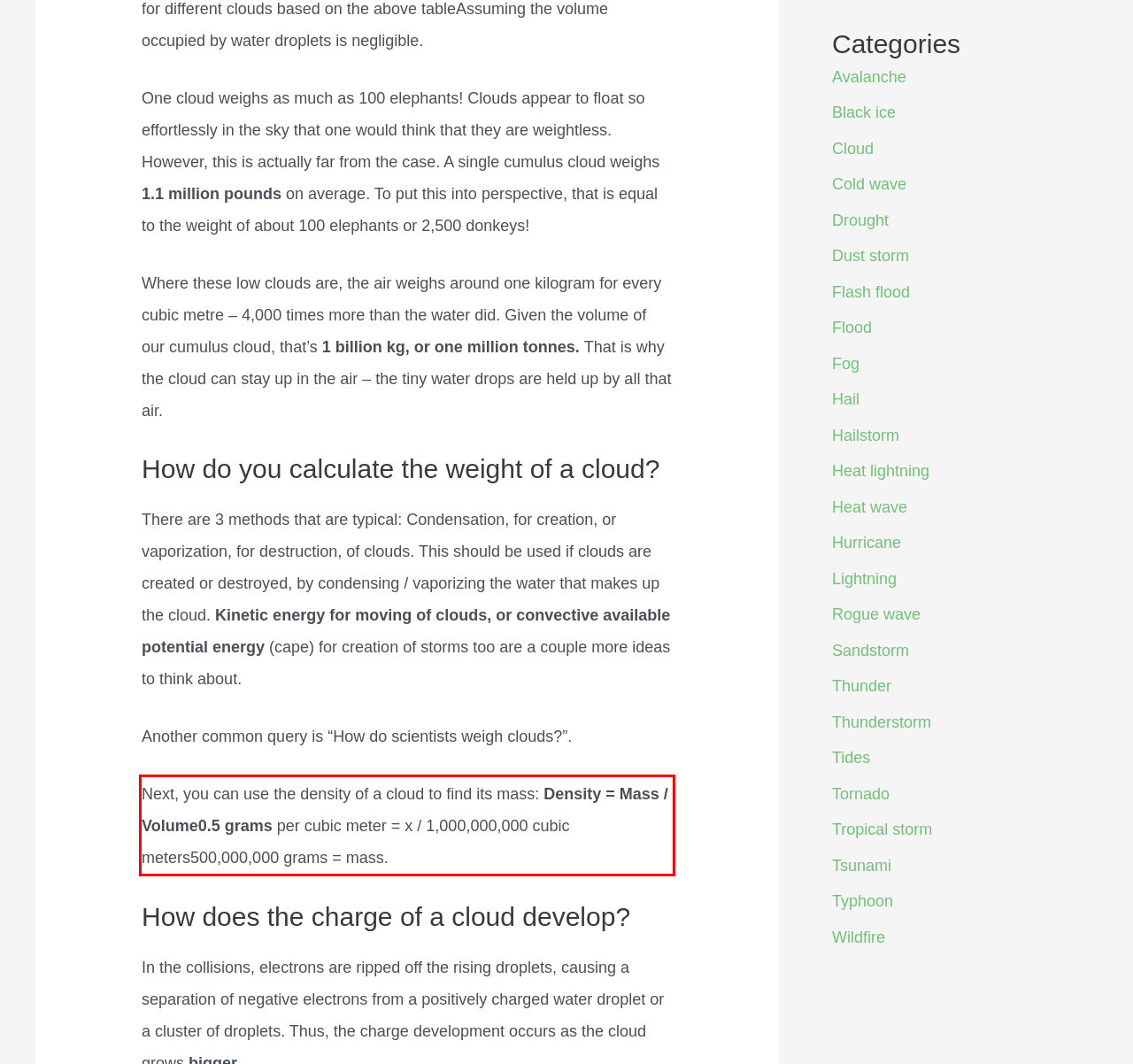In the screenshot of the webpage, find the red bounding box and perform OCR to obtain the text content restricted within this red bounding box.

Next, you can use the density of a cloud to find its mass: Density = Mass / Volume0.5 grams per cubic meter = x / 1,000,000,000 cubic meters500,000,000 grams = mass.